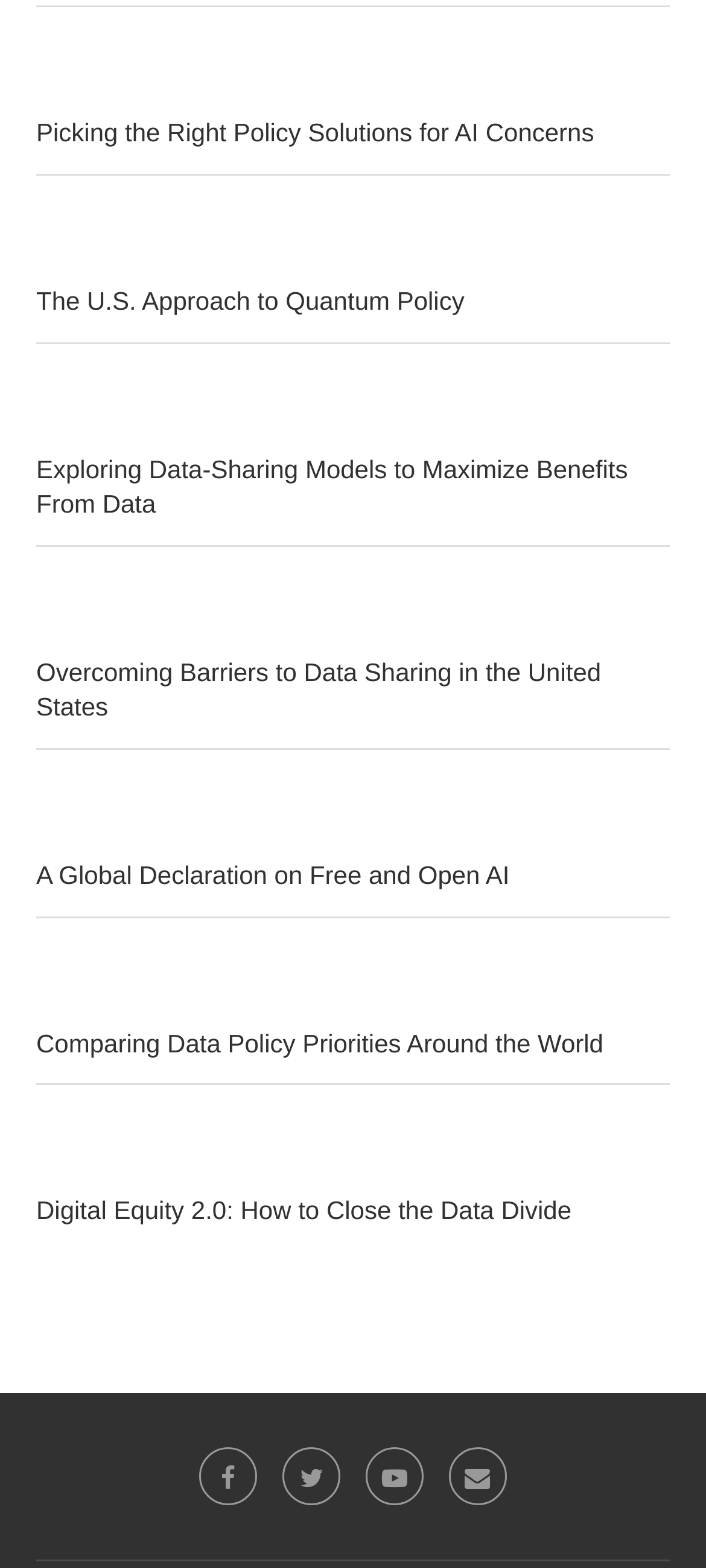Provide a short, one-word or phrase answer to the question below:
What is the icon description of the third link from the bottom?

uf16a